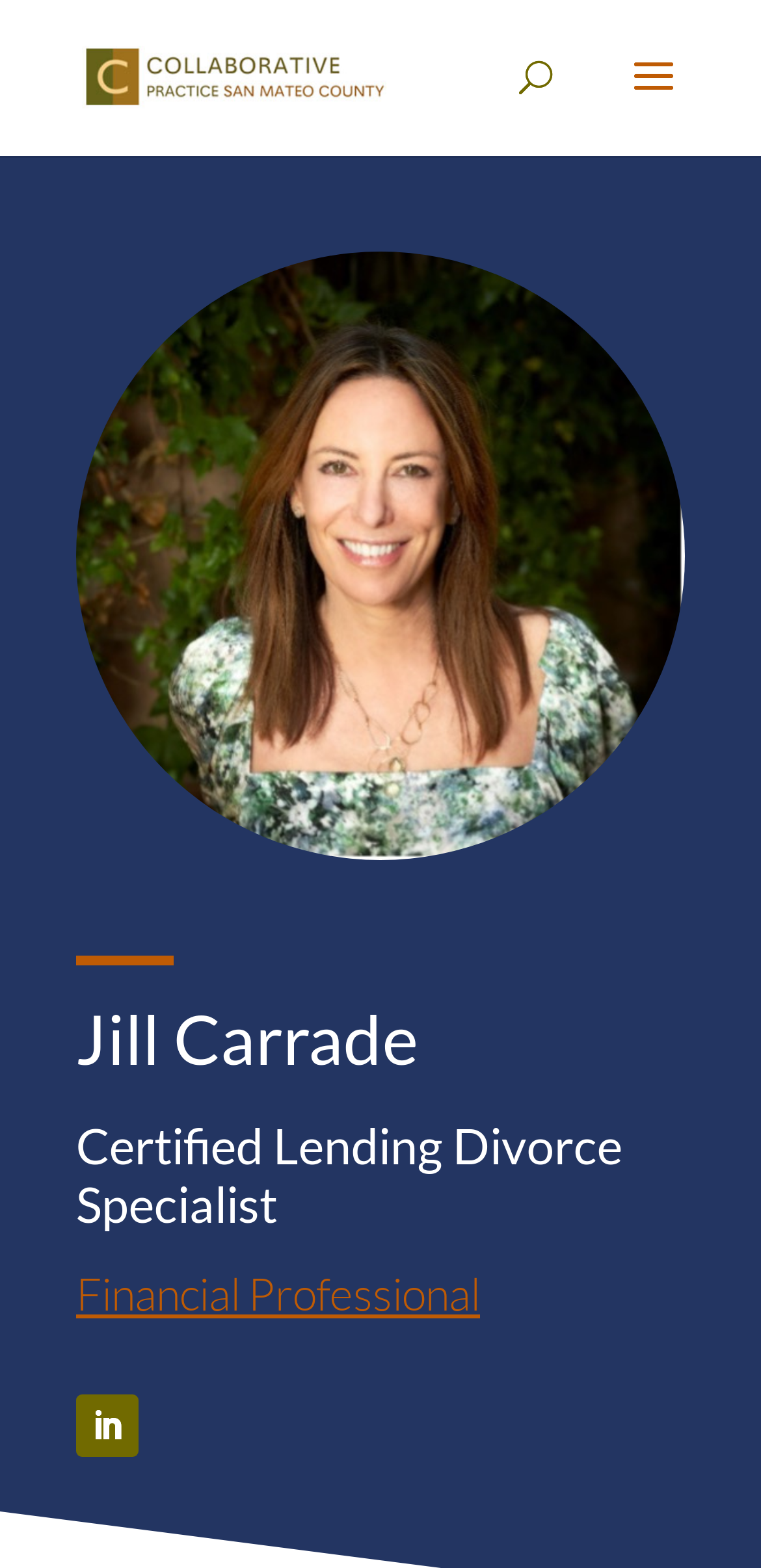Please study the image and answer the question comprehensively:
What is Jill Carrade's profession?

Based on the webpage, Jill Carrade is an executive loan officer with ProMortgage, which is mentioned in the meta description. This information is also supported by the webpage content, where her name is followed by her profession.